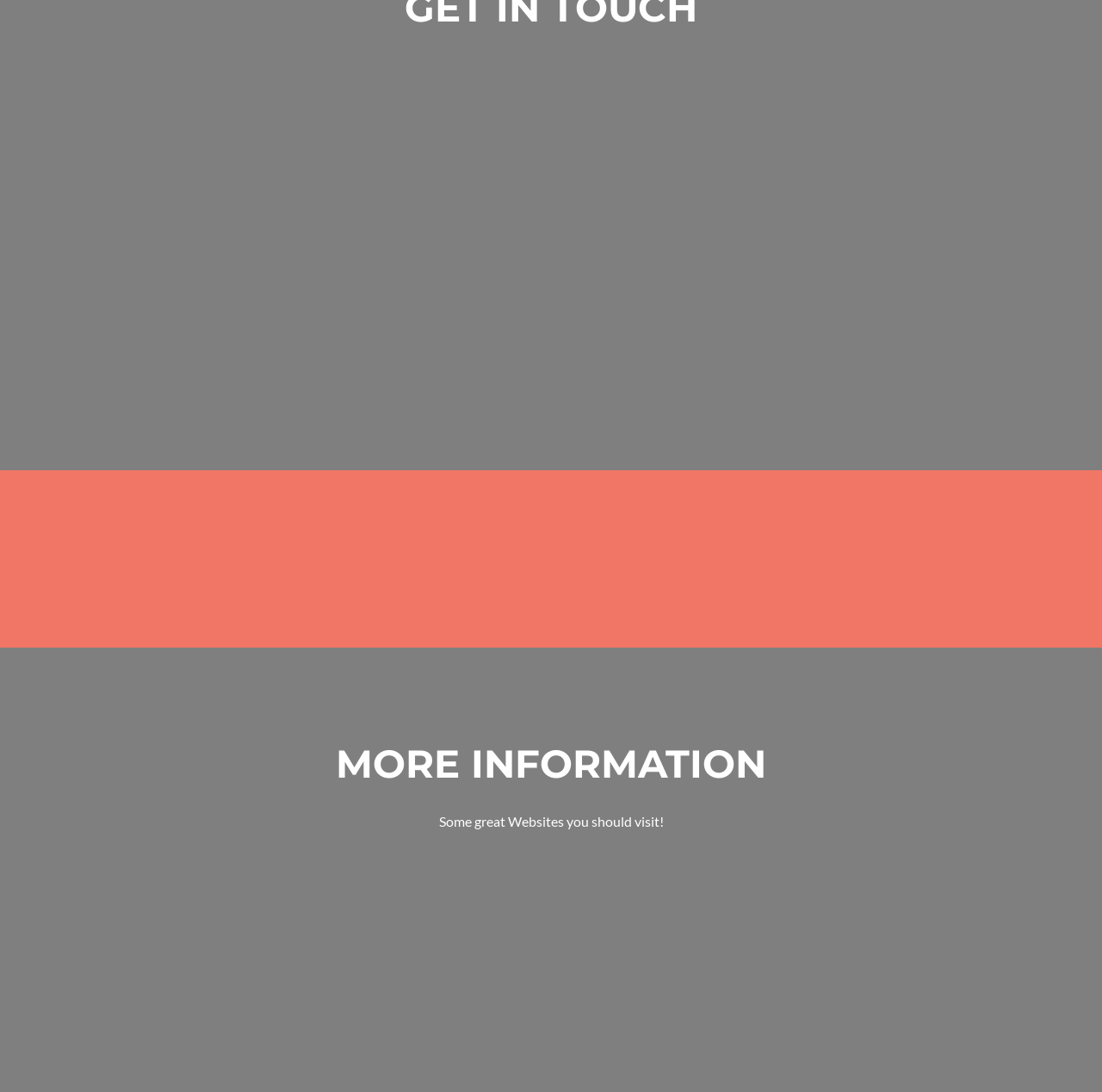Please examine the image and answer the question with a detailed explanation:
What is the purpose of the form?

The form contains fields for 'Your Name', 'Your Email', 'Subject', and 'Your Message', and a 'SEND MESSAGE' button, indicating that the purpose of the form is to send a message to the website owner or administrator.